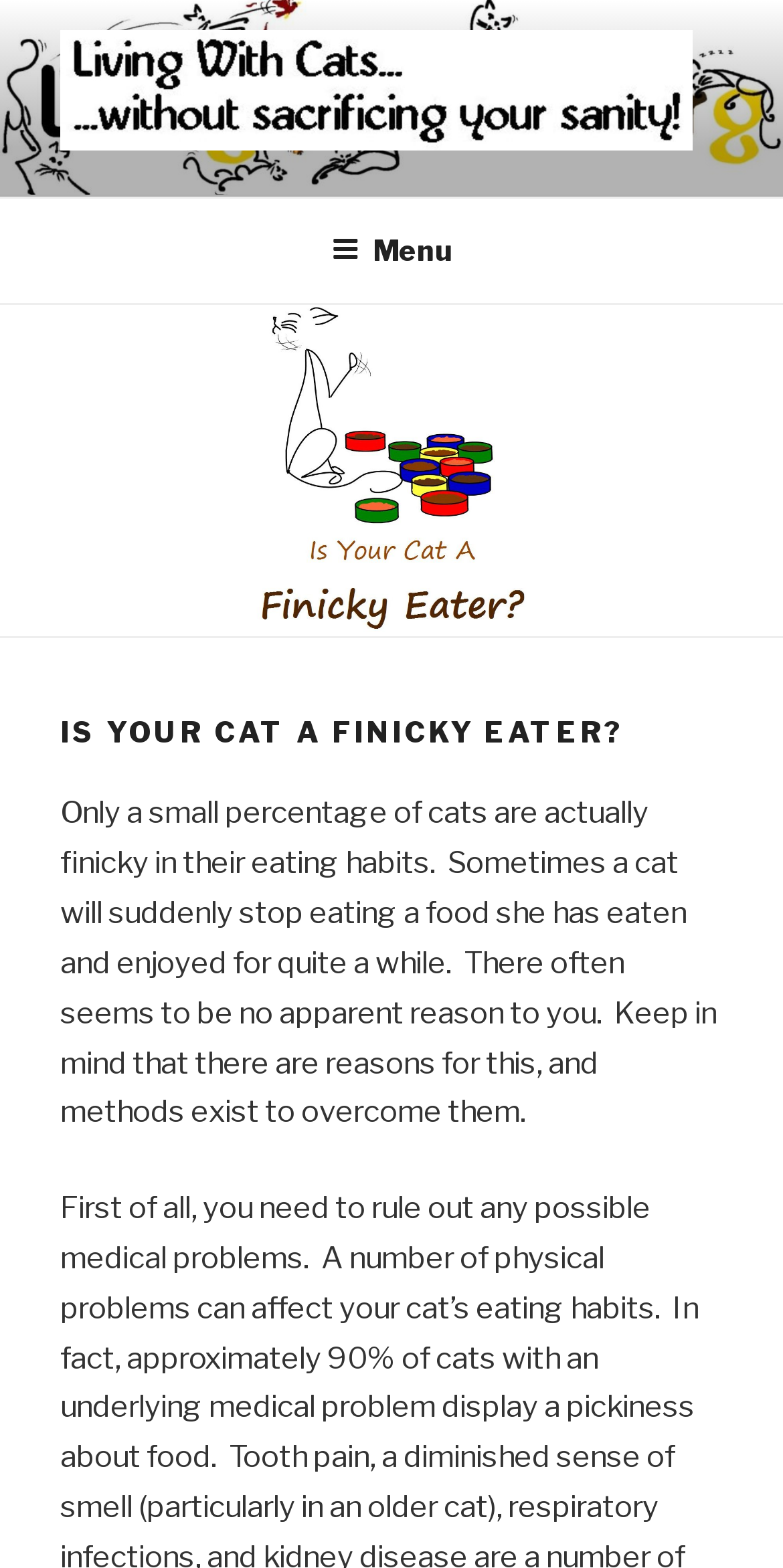Your task is to extract the text of the main heading from the webpage.

IS YOUR CAT A FINICKY EATER?